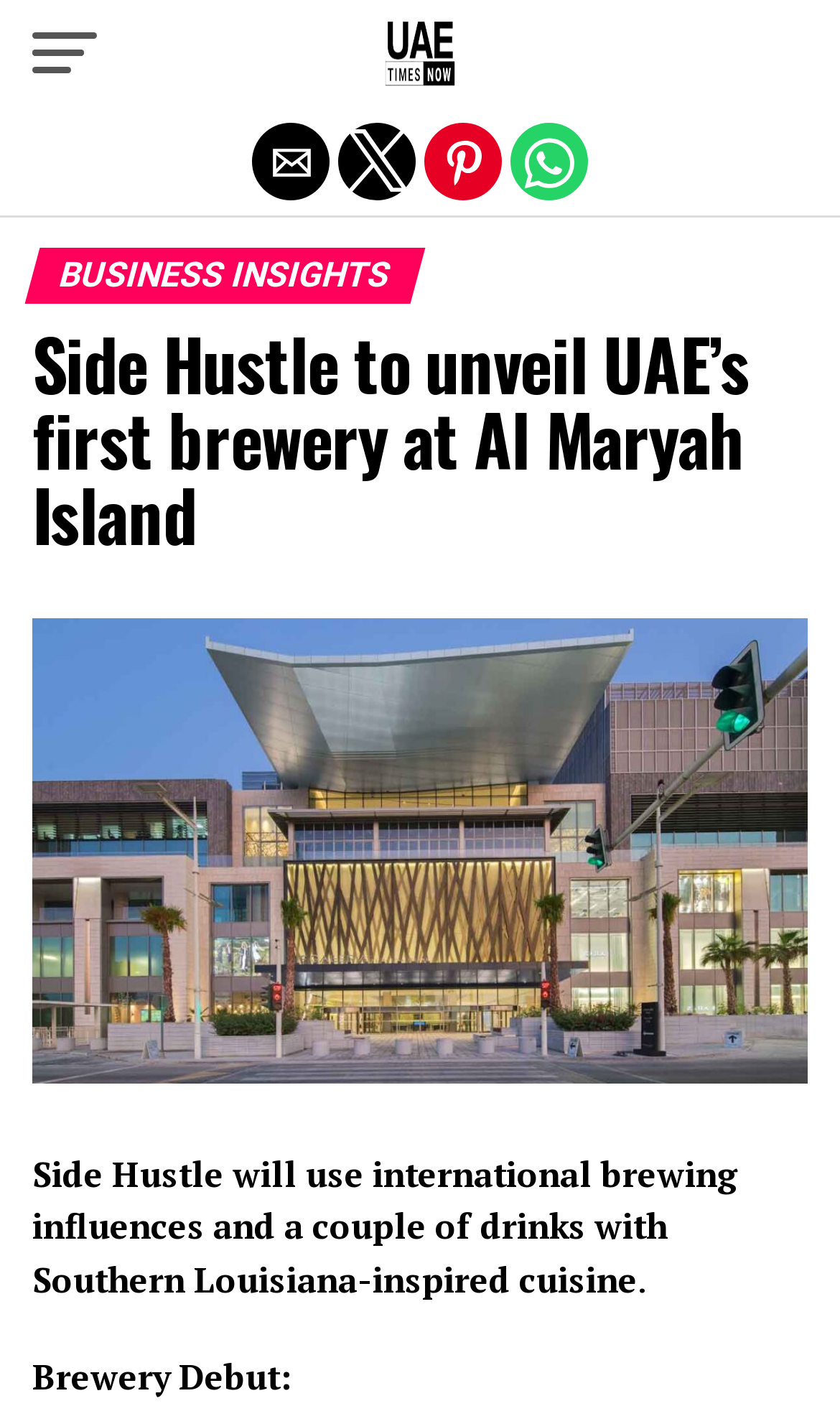Find the bounding box coordinates for the HTML element described as: "aria-label="Share by pinterest"". The coordinates should consist of four float values between 0 and 1, i.e., [left, top, right, bottom].

[0.505, 0.087, 0.597, 0.142]